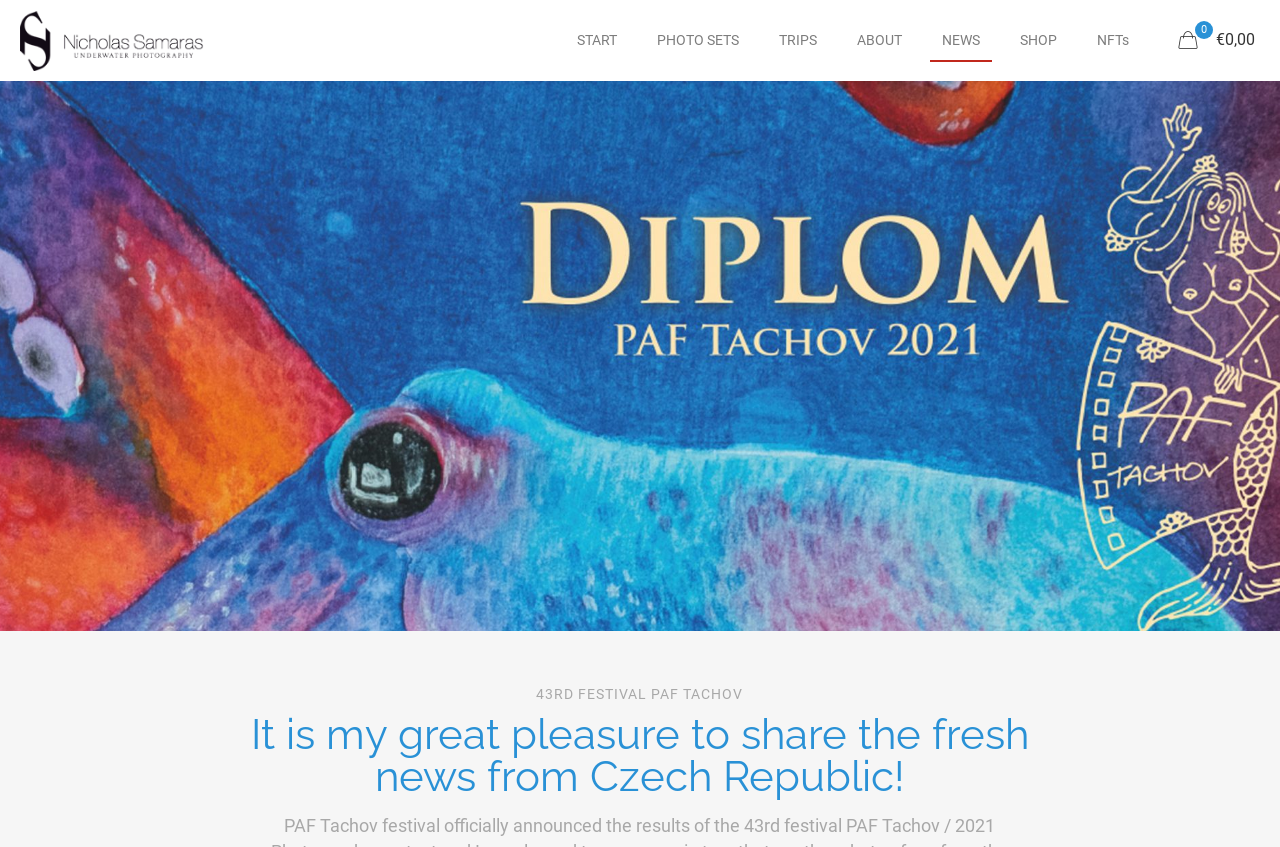Please find and report the bounding box coordinates of the element to click in order to perform the following action: "Share the article on Facebook". The coordinates should be expressed as four float numbers between 0 and 1, in the format [left, top, right, bottom].

None